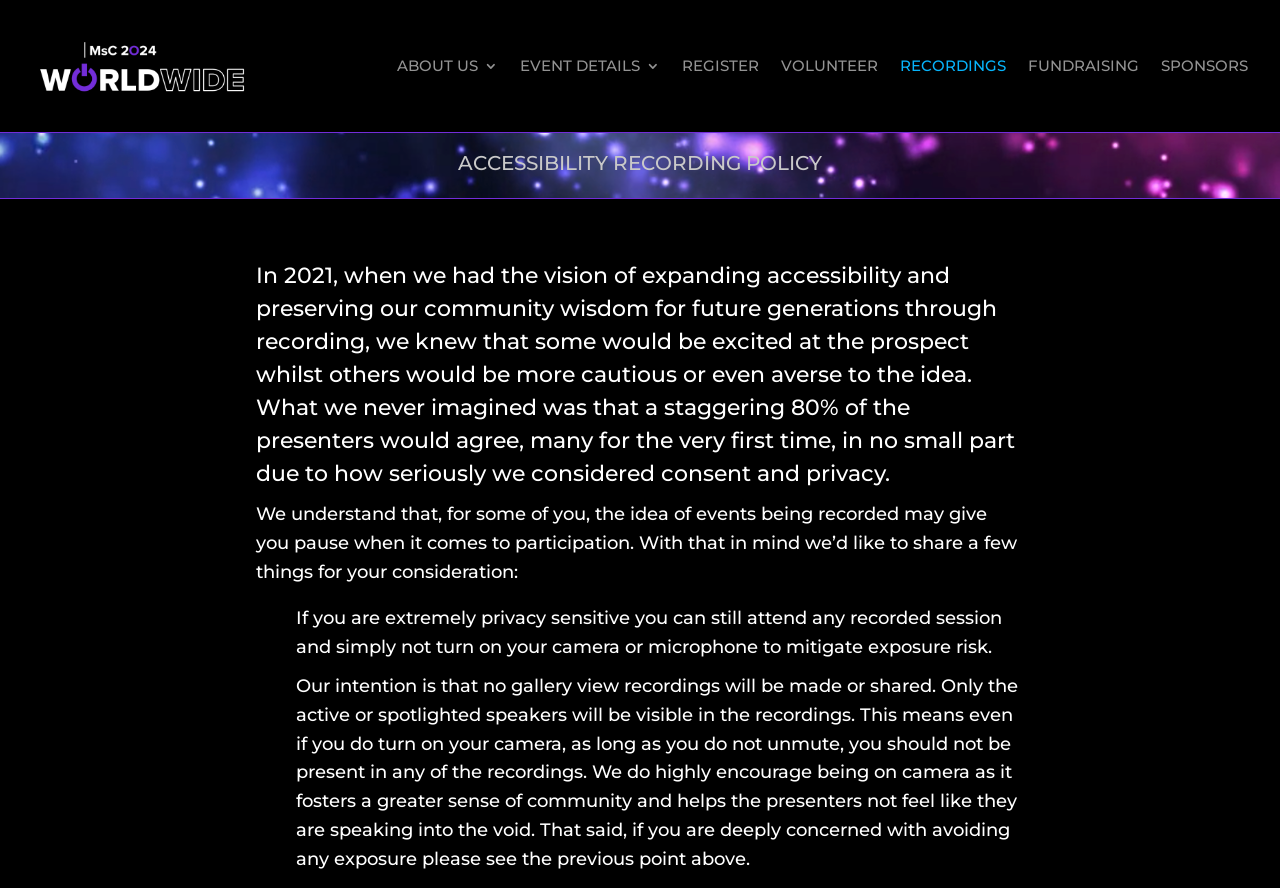Please provide the bounding box coordinate of the region that matches the element description: Event Details. Coordinates should be in the format (top-left x, top-left y, bottom-right x, bottom-right y) and all values should be between 0 and 1.

[0.406, 0.032, 0.516, 0.117]